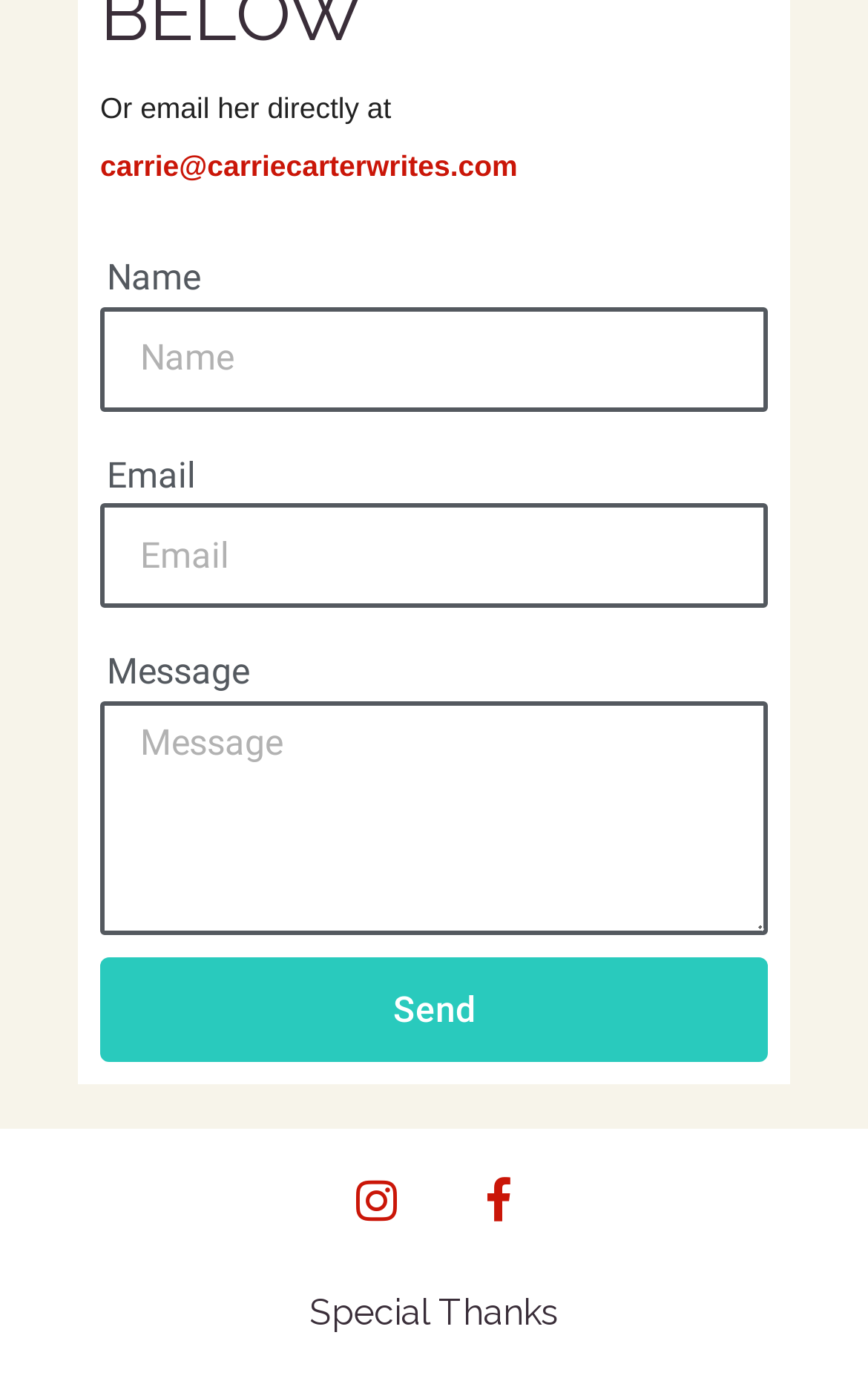Determine the coordinates of the bounding box for the clickable area needed to execute this instruction: "Enter your name".

[0.115, 0.221, 0.885, 0.297]